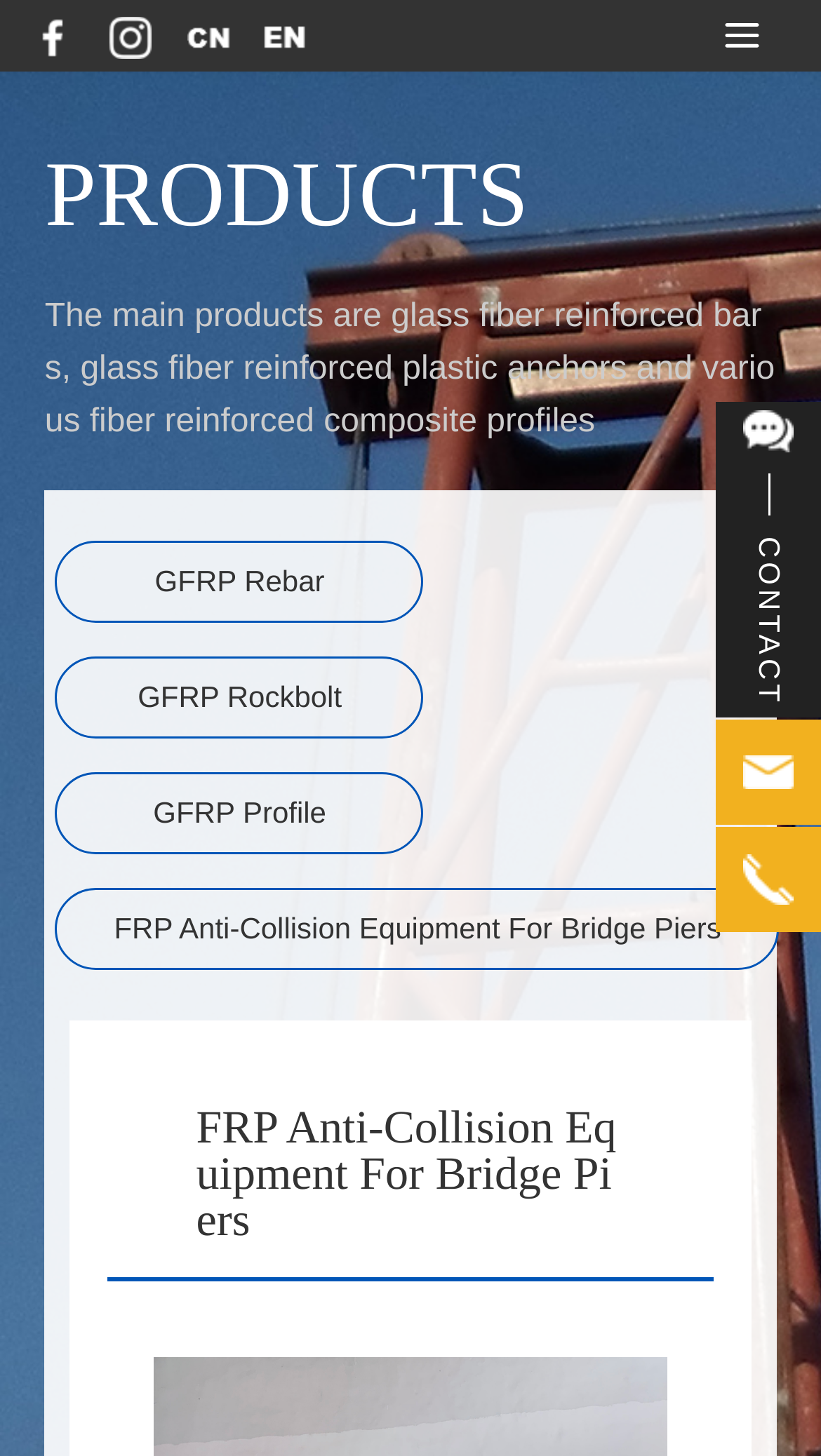Specify the bounding box coordinates for the region that must be clicked to perform the given instruction: "Contact us".

[0.905, 0.282, 0.967, 0.311]